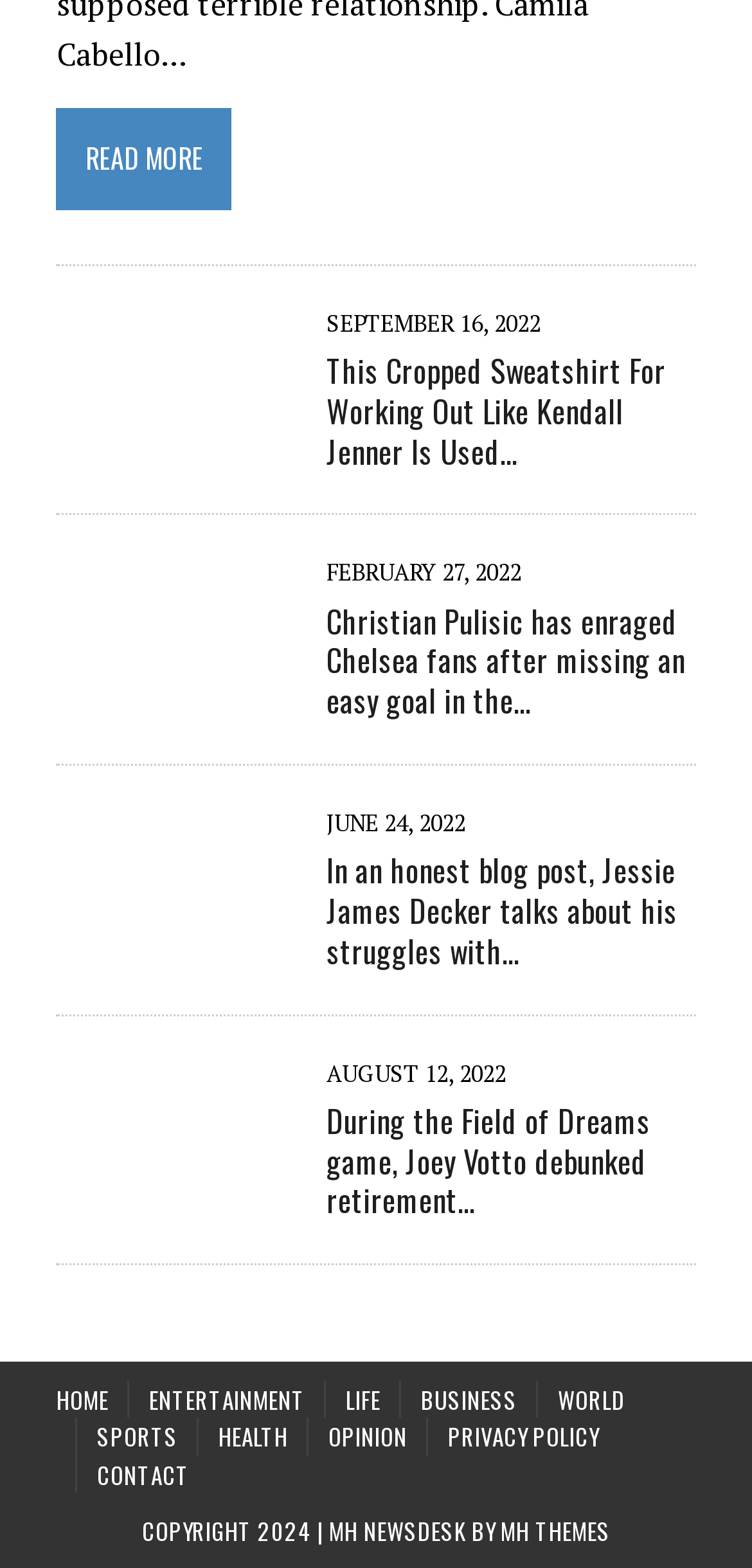Based on the description "MH Themes", find the bounding box of the specified UI element.

[0.665, 0.965, 0.812, 0.986]